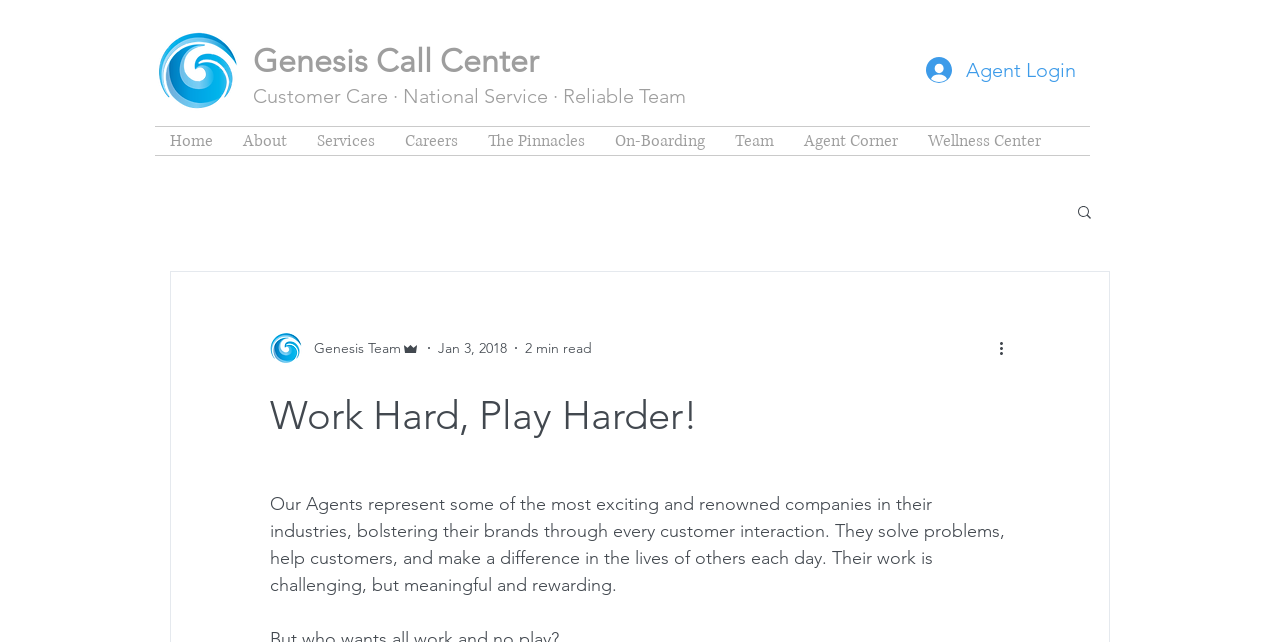Kindly respond to the following question with a single word or a brief phrase: 
How many navigation links are available?

7